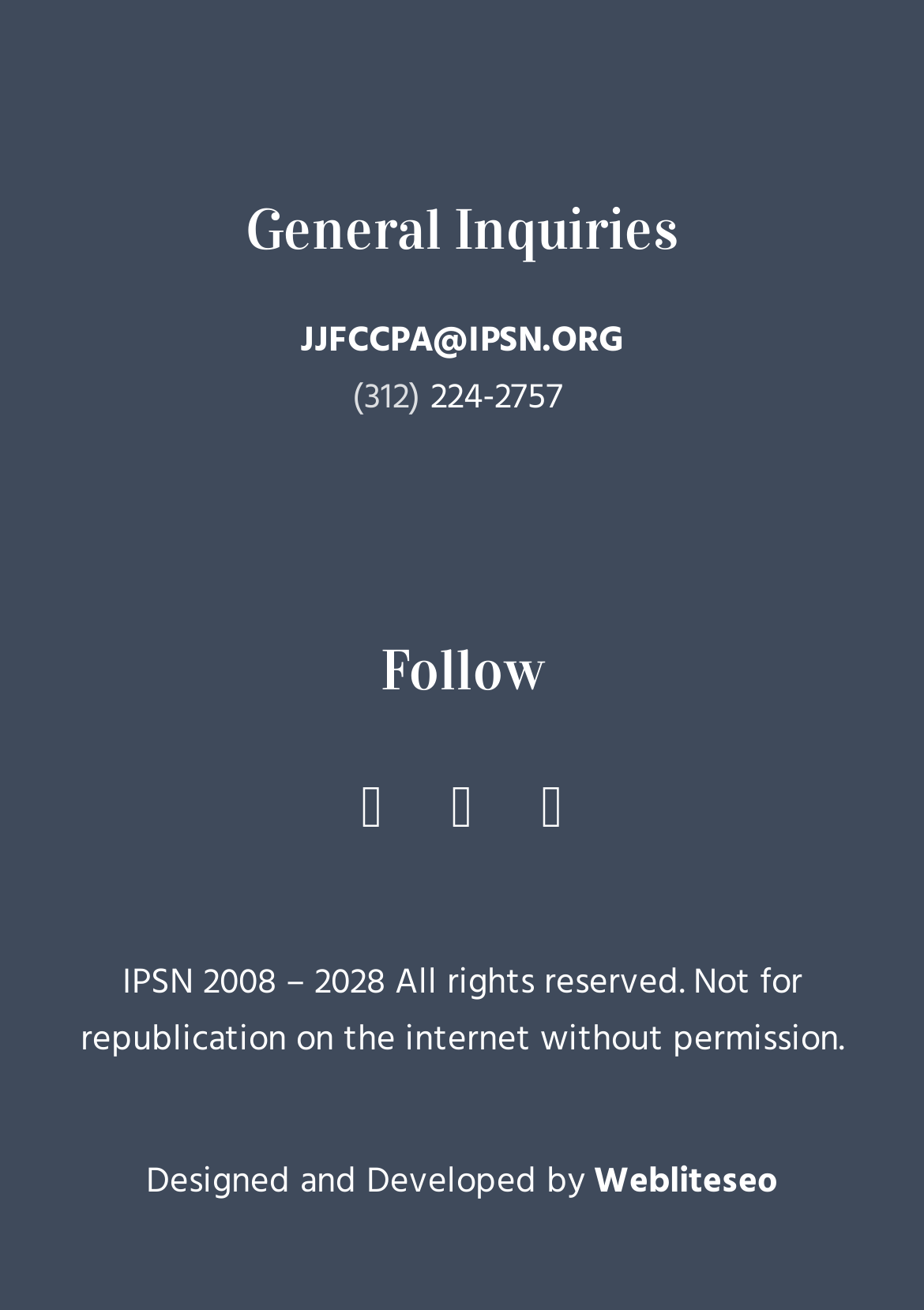Please provide a comprehensive response to the question below by analyzing the image: 
What is the copyright year range for IPSN?

I found the copyright year range by looking at the static text element 'IPSN 2008 – 2028 All rights reserved.' which is located at the bottom of the page.